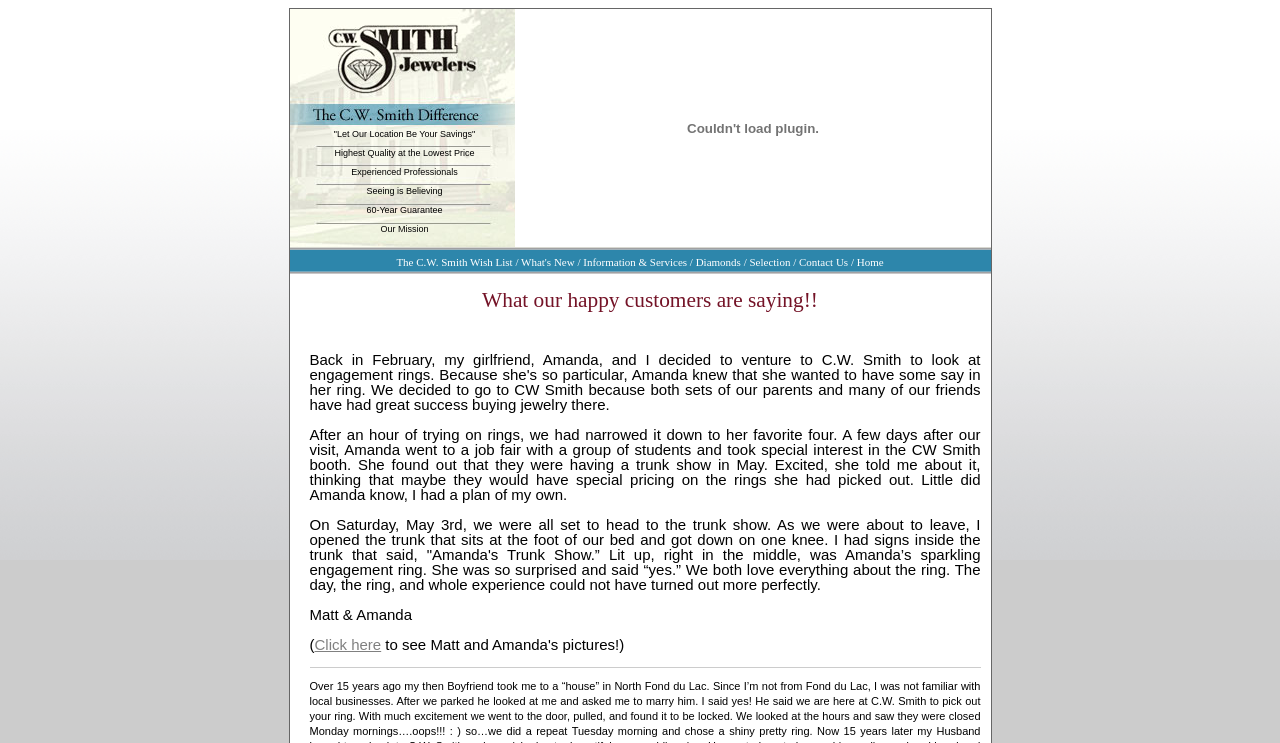Use the details in the image to answer the question thoroughly: 
How many links are in the top navigation bar?

The top navigation bar contains links to 'The C.W. Smith Wish List', 'What's New', 'Information & Services', 'Diamonds', 'Selection', 'Contact Us', and 'Home'. By counting these links, we can determine that there are 7 links in the top navigation bar.